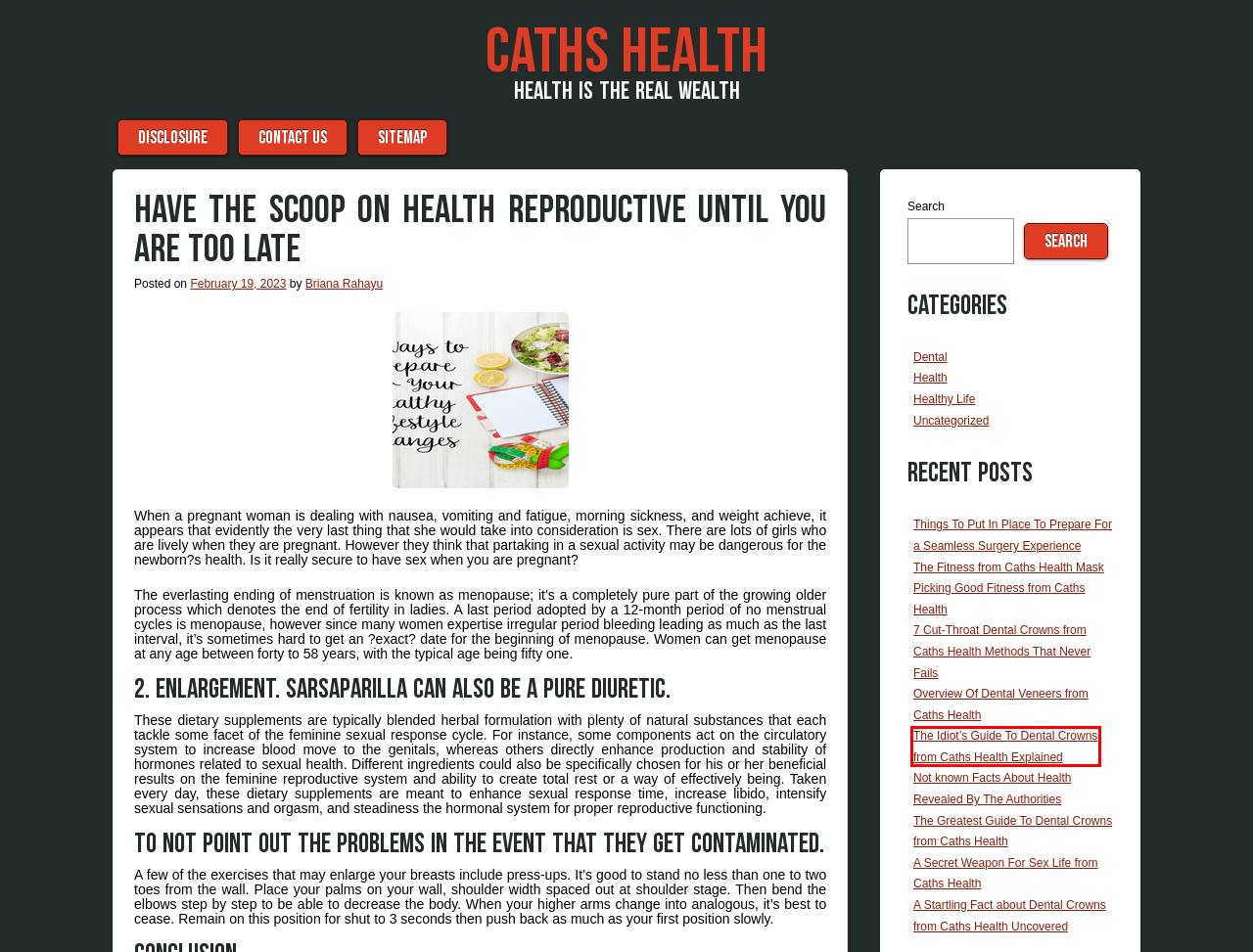Look at the screenshot of a webpage with a red bounding box and select the webpage description that best corresponds to the new page after clicking the element in the red box. Here are the options:
A. May | 2023 | Caths Health
B. health | Caths Health
C. April | 2022 | Caths Health
D. report | Caths Health
E. A Secret Weapon For Sex Life from Caths Health | Caths Health
F. caths | Caths Health
G. secret | Caths Health
H. The Idiot’s Guide To Dental Crowns from Caths Health Explained | Caths Health

H